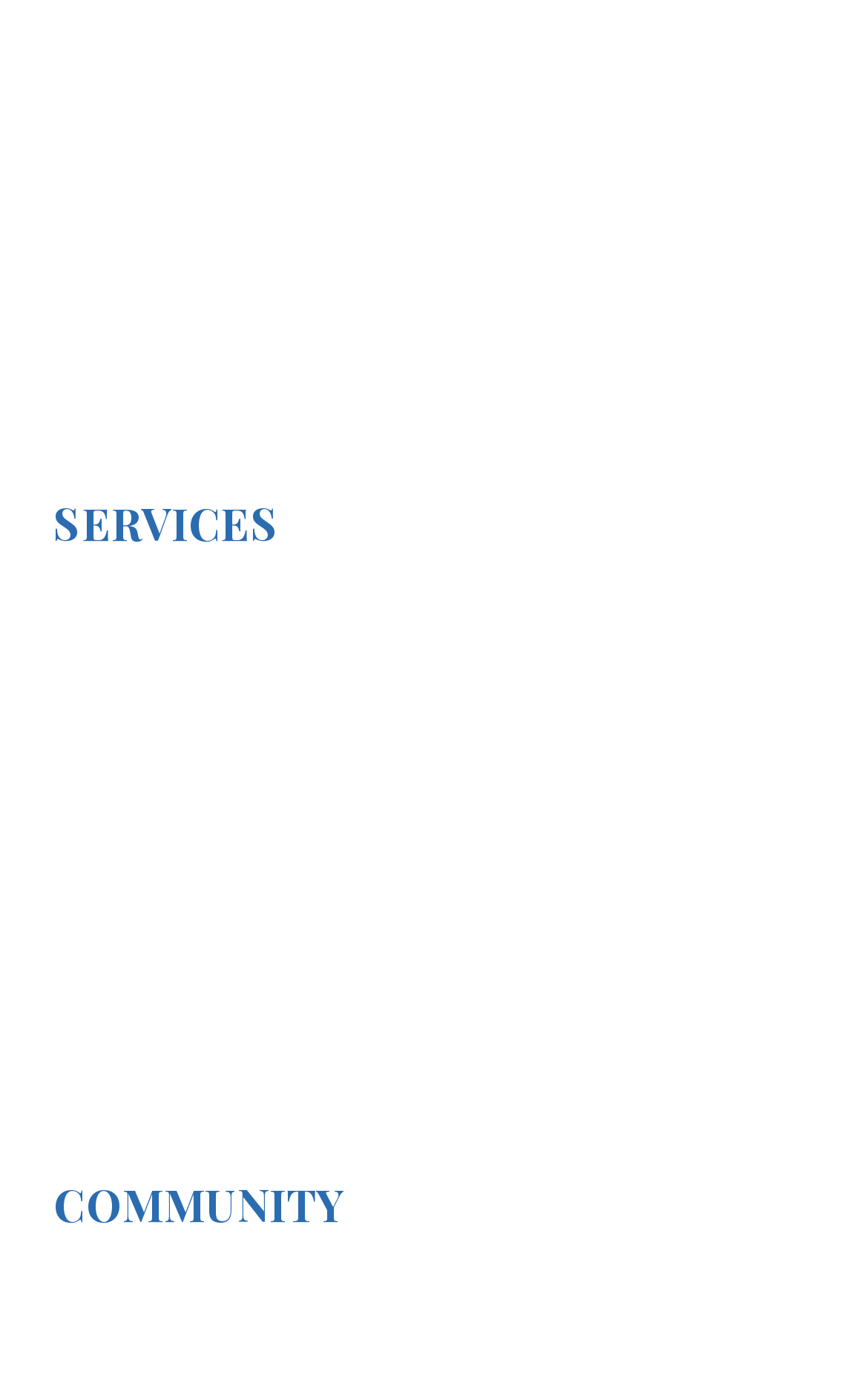Find the bounding box coordinates of the element to click in order to complete this instruction: "View gift cards". The bounding box coordinates must be four float numbers between 0 and 1, denoted as [left, top, right, bottom].

[0.062, 0.066, 0.938, 0.132]